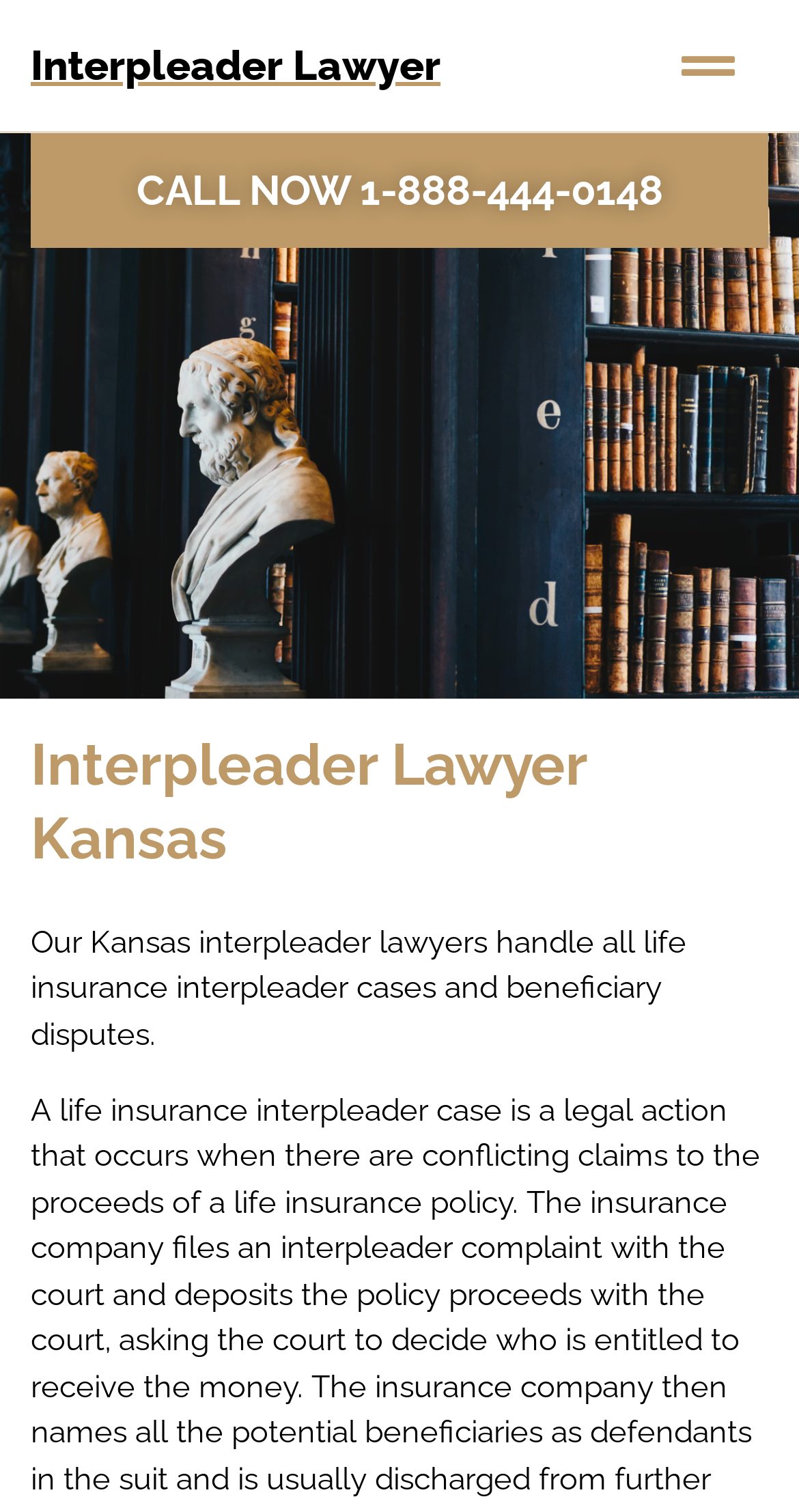Based on the provided description, "Download Logos", find the bounding box of the corresponding UI element in the screenshot.

None